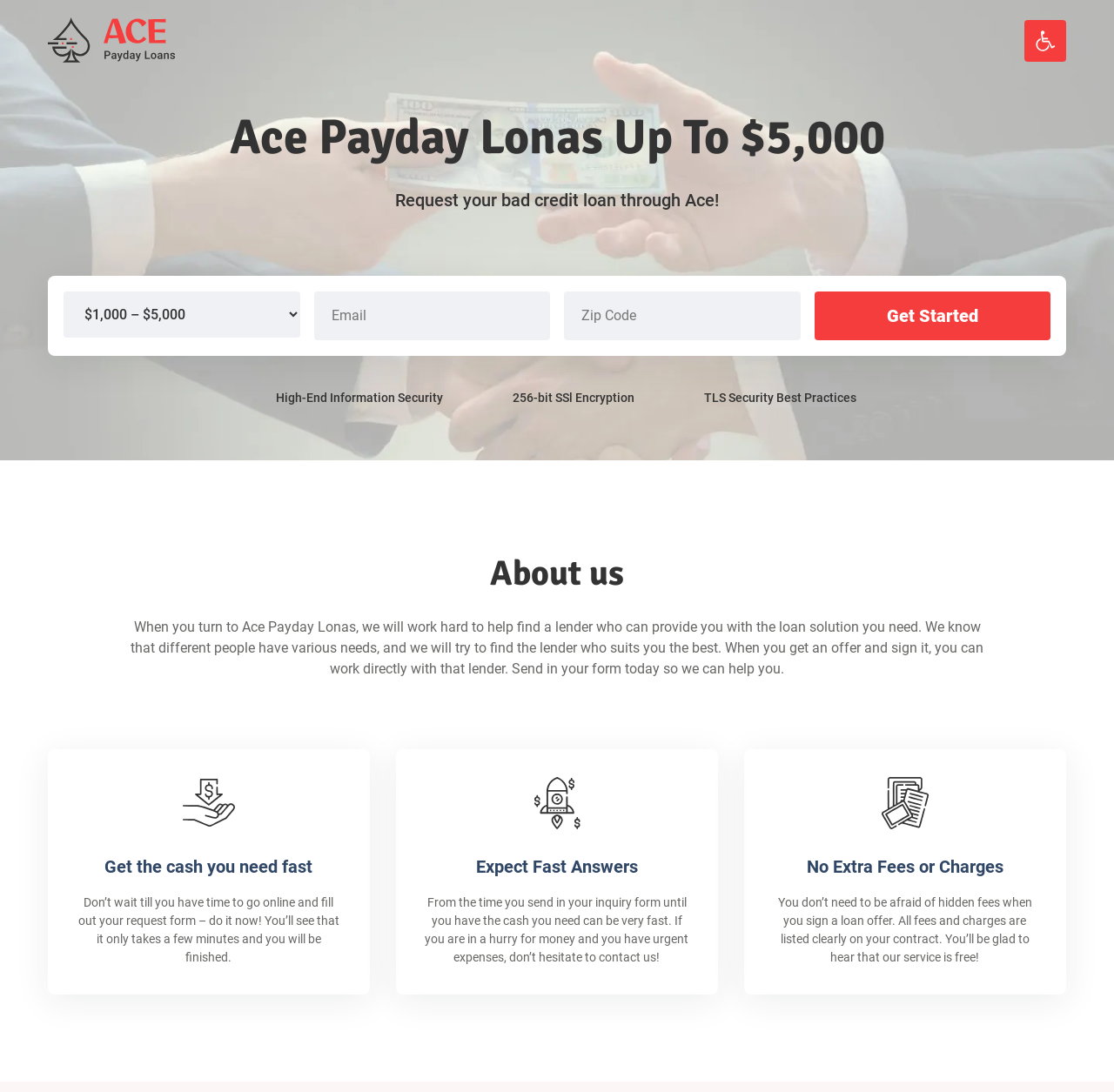Calculate the bounding box coordinates for the UI element based on the following description: "name="zip" placeholder="Zip Code"". Ensure the coordinates are four float numbers between 0 and 1, i.e., [left, top, right, bottom].

[0.506, 0.267, 0.718, 0.312]